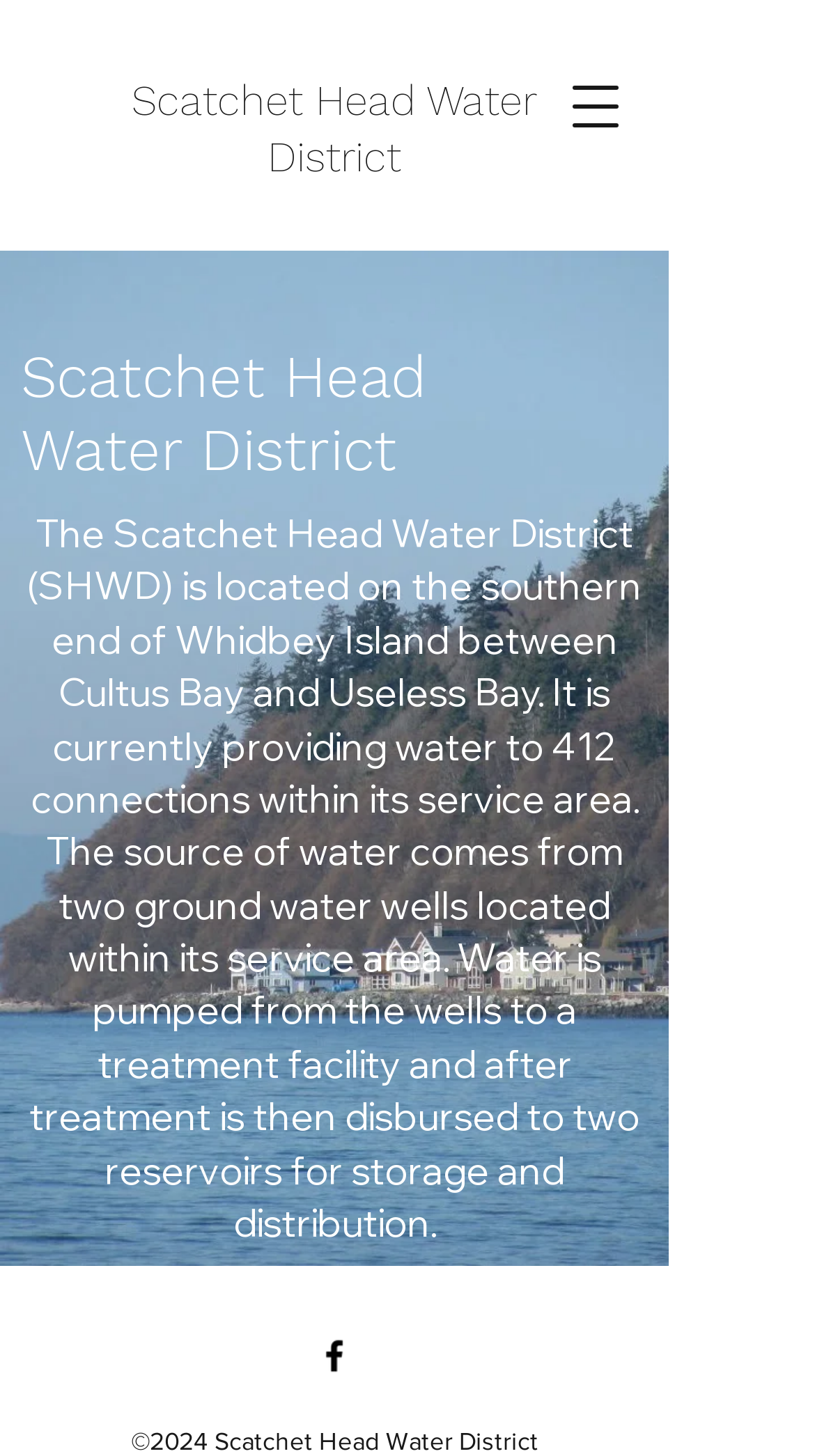Please answer the following question using a single word or phrase: 
What is the location of SHWD?

Whidbey Island